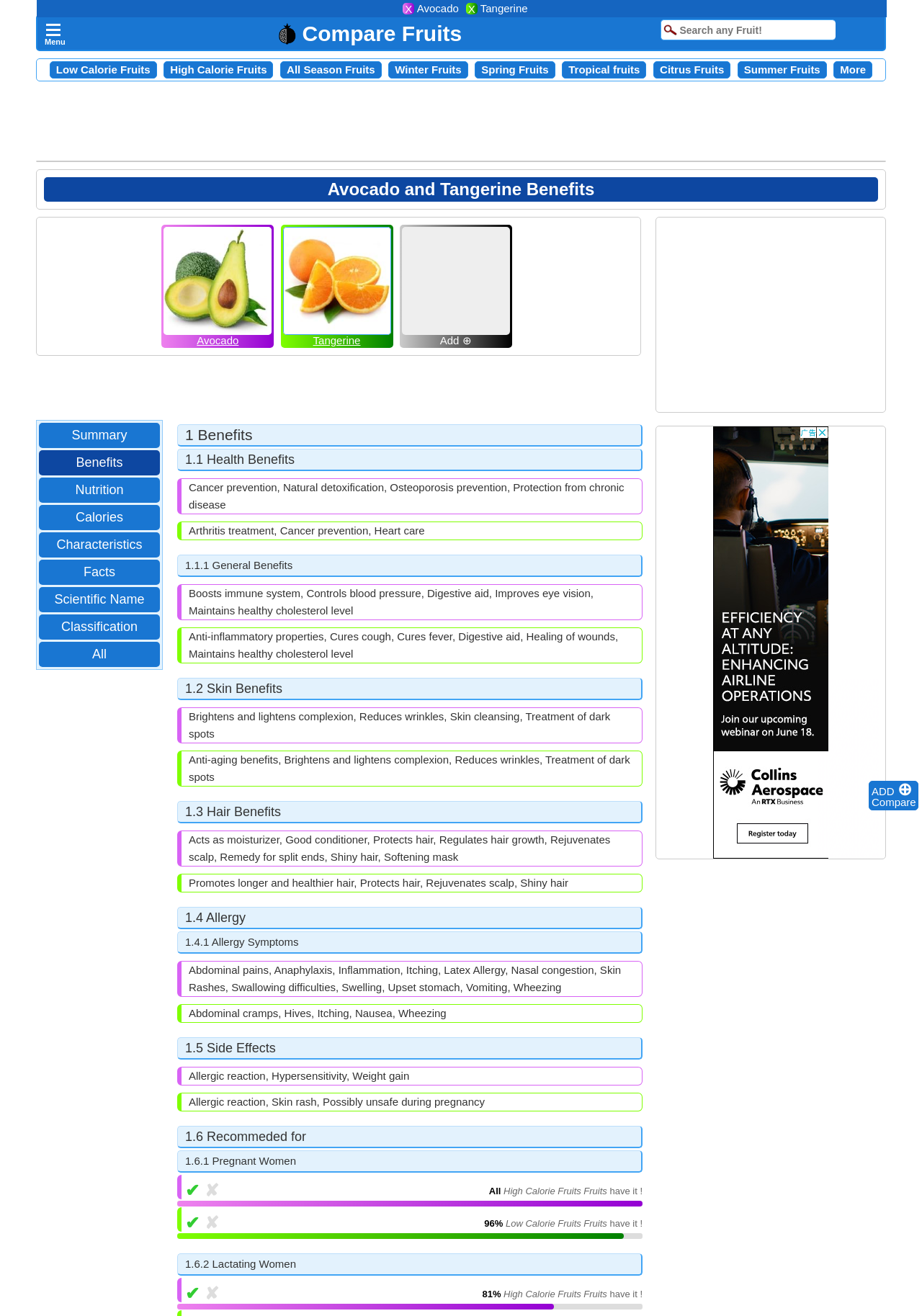Please identify the bounding box coordinates of the element I should click to complete this instruction: 'Compare fruits'. The coordinates should be given as four float numbers between 0 and 1, like this: [left, top, right, bottom].

[0.945, 0.597, 0.973, 0.606]